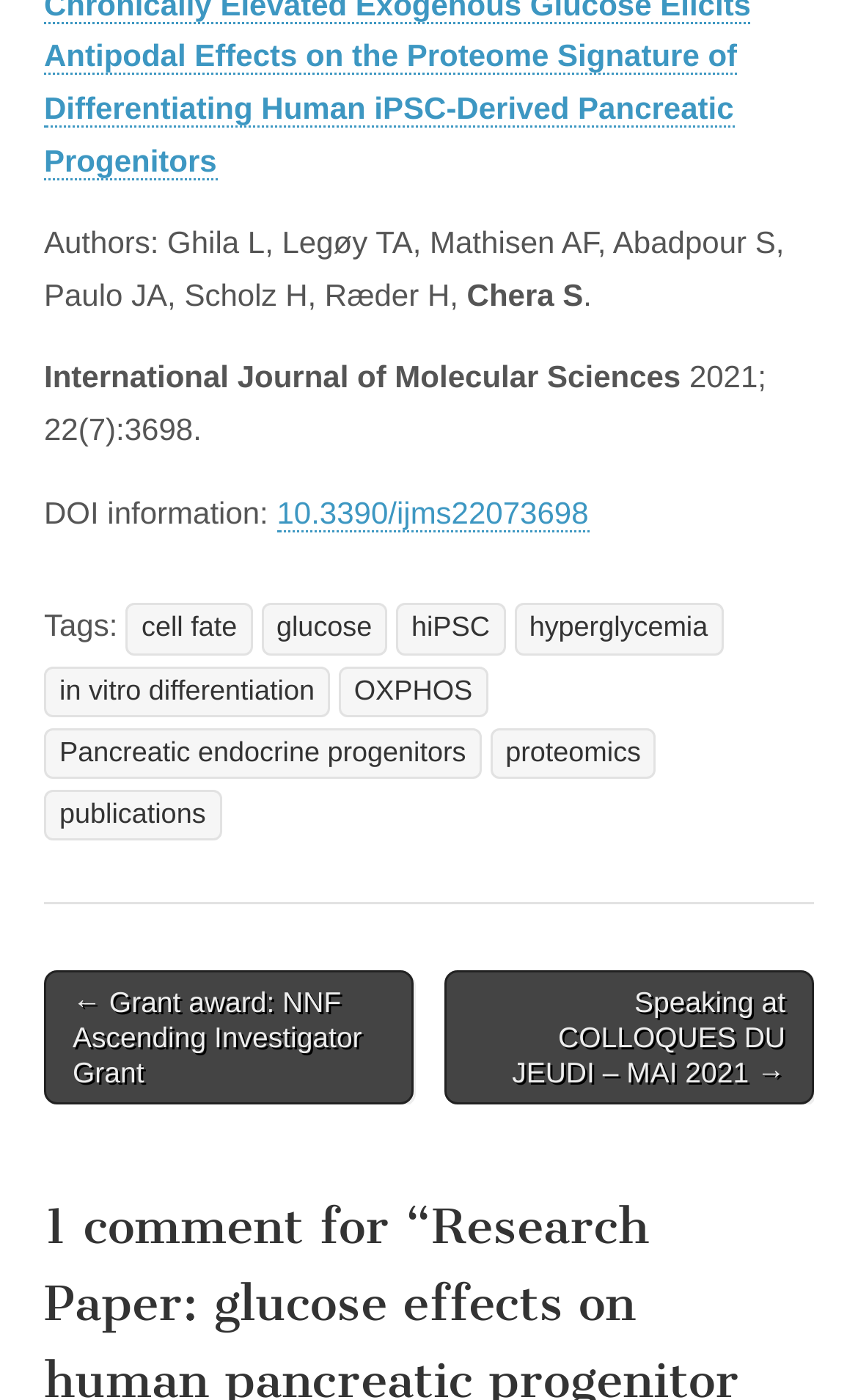What is the title of the next article?
Please use the visual content to give a single word or phrase answer.

Grant award: NNF Ascending Investigator Grant